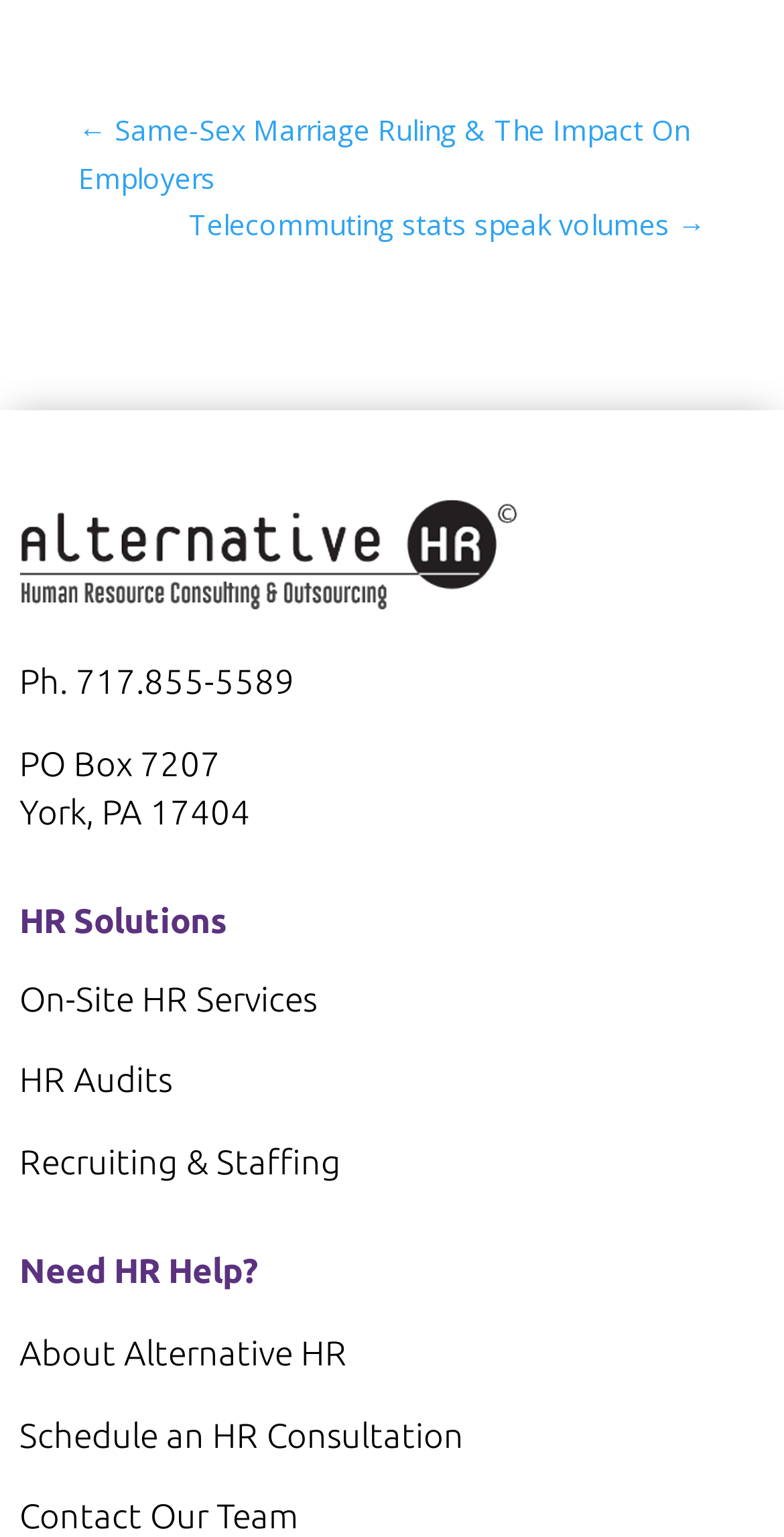Identify the bounding box for the given UI element using the description provided. Coordinates should be in the format (top-left x, top-left y, bottom-right x, bottom-right y) and must be between 0 and 1. Here is the description: Telecommuting stats speak volumes →

[0.241, 0.131, 0.9, 0.163]